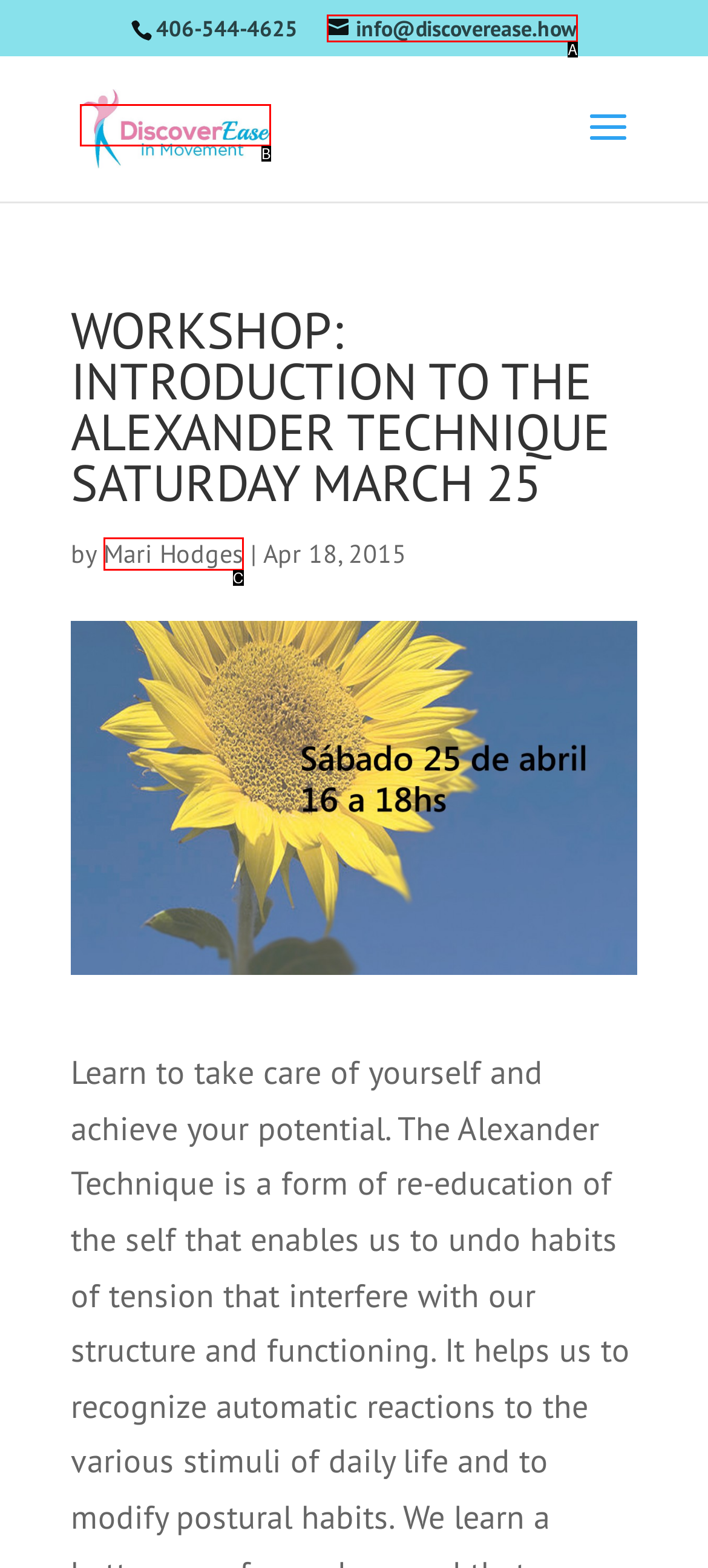Identify the UI element that corresponds to this description: info@discoverease.how
Respond with the letter of the correct option.

A